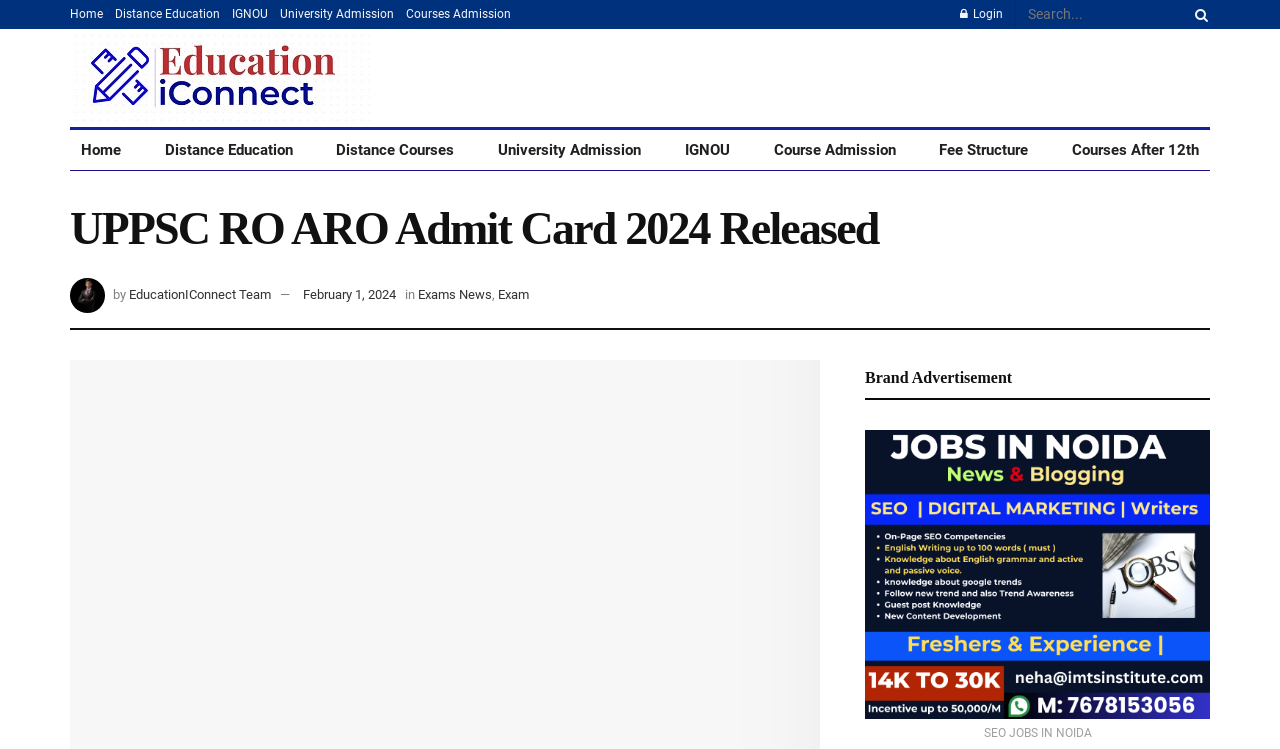Give a one-word or one-phrase response to the question: 
What is the first link on the top navigation bar?

Home